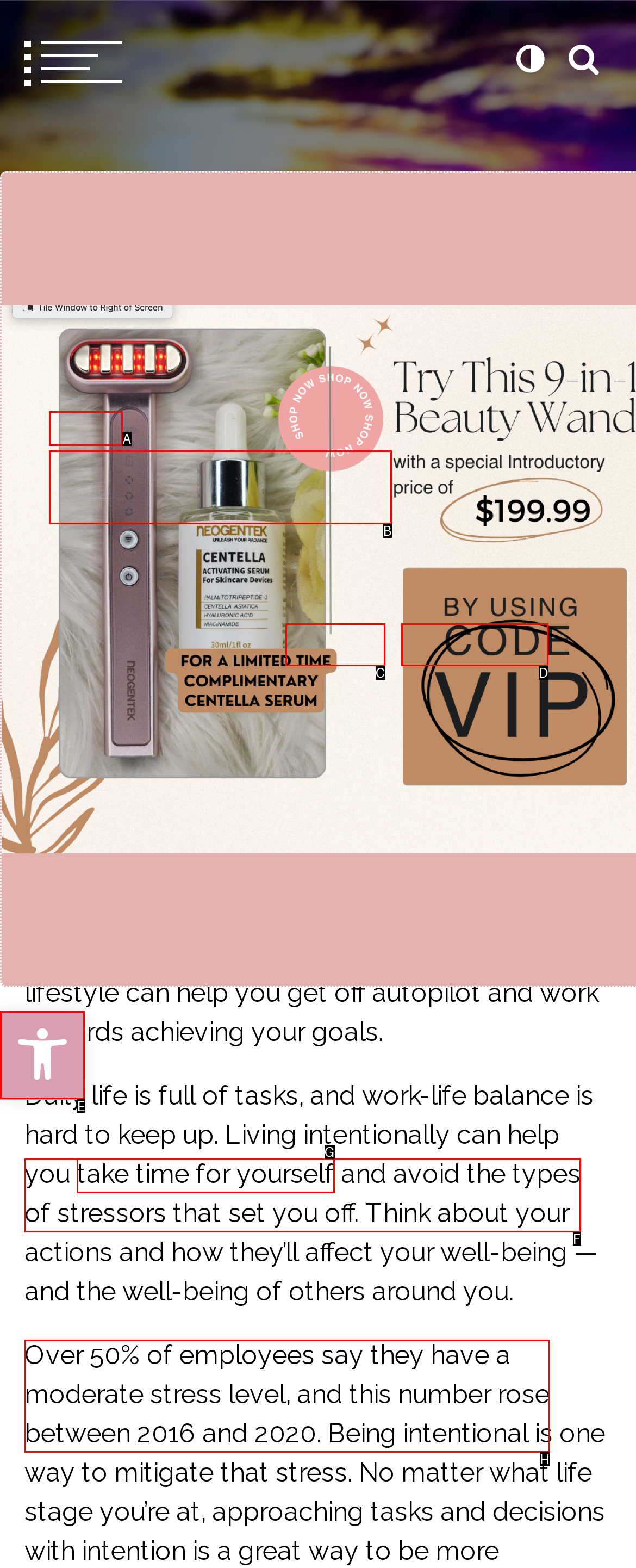Identify the HTML element to select in order to accomplish the following task: Open accessibility tools
Reply with the letter of the chosen option from the given choices directly.

E